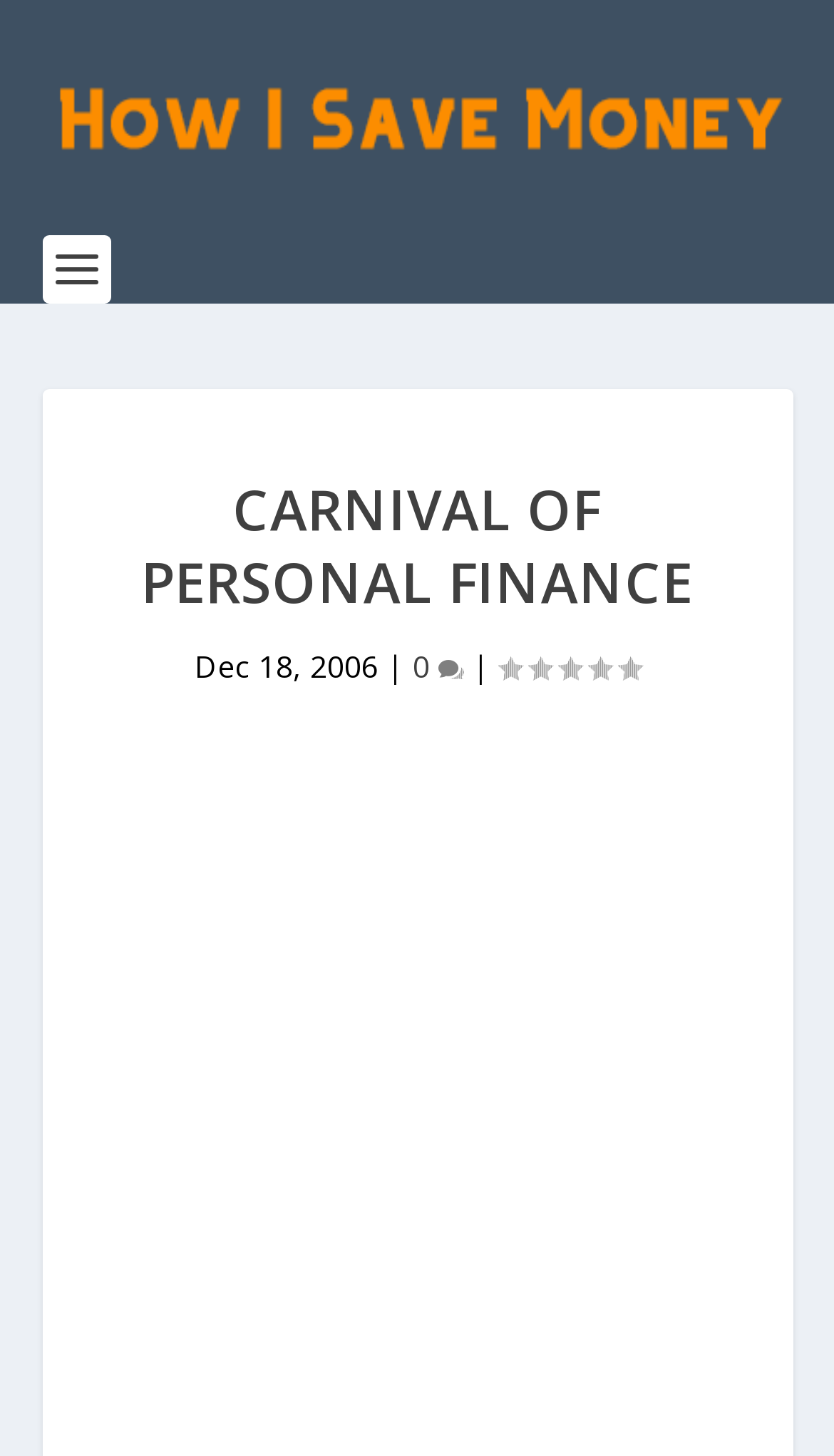What is the category of the post?
Answer the question in as much detail as possible.

I found the category of the post by looking at the heading element that says 'CARNIVAL OF PERSONAL FINANCE' which is located at the top of the page.